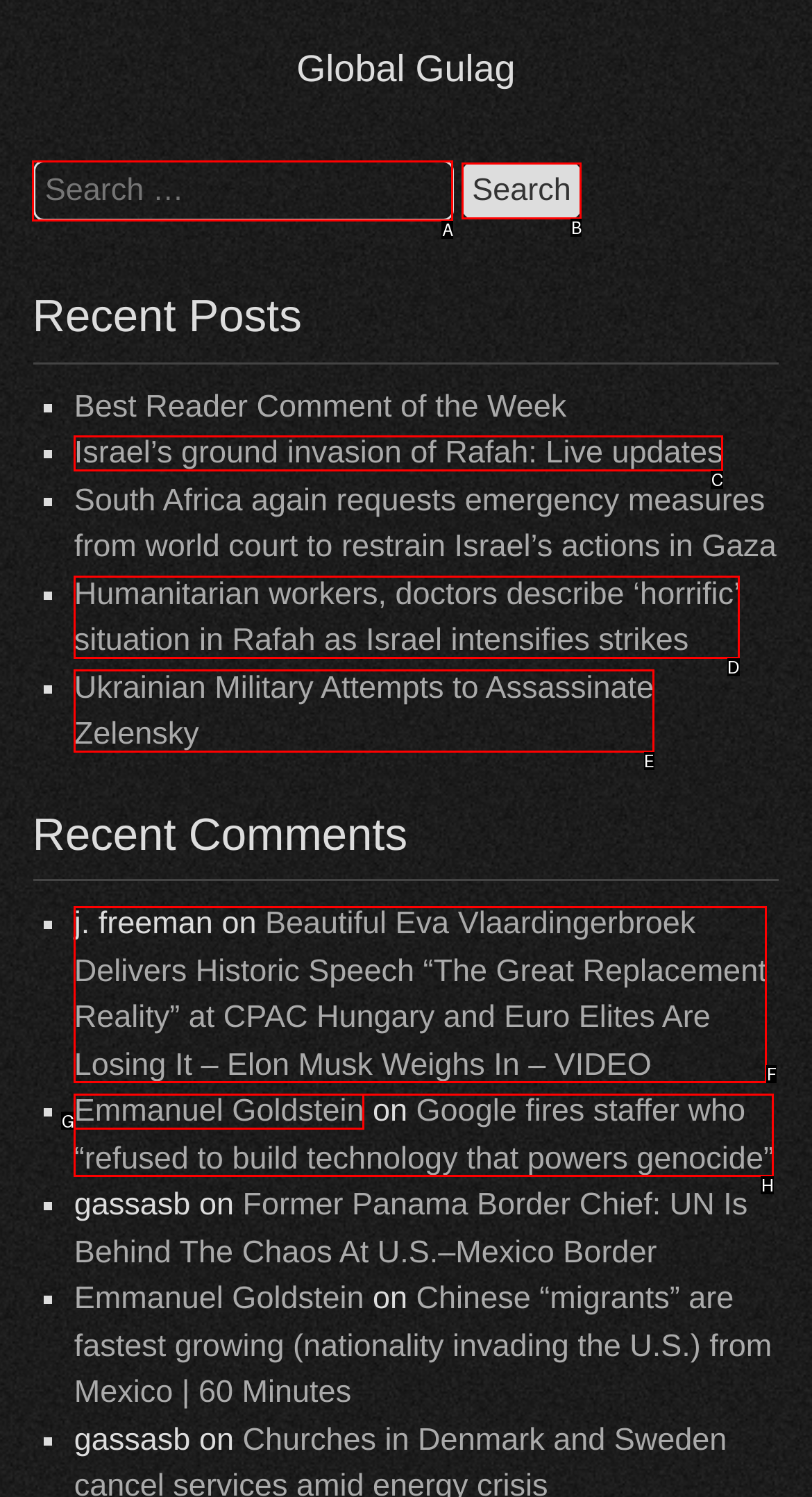Select the option that matches this description: parent_node: Search for: value="Search"
Answer by giving the letter of the chosen option.

B